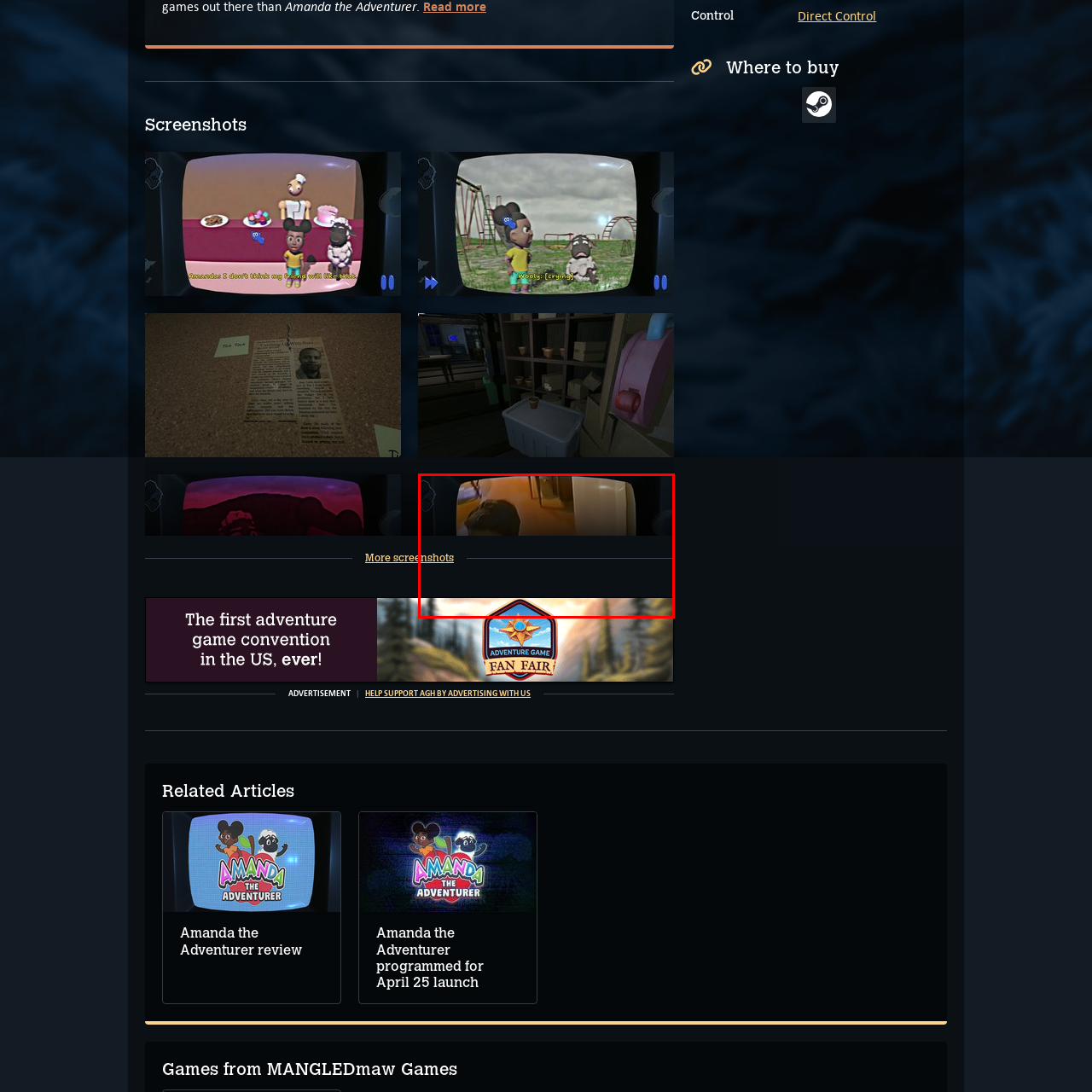Describe all the elements and activities occurring in the red-outlined area of the image extensively.

This image is a screenshot from the game "Amanda the Adventurer," displaying an eerie and atmospheric scene likely to evoke intrigue and curiosity among players. The screenshot captures a dimly lit interior, suggesting a setting that might contribute to the game’s narrative and tension. The character, partially visible, hints at exploration and adventure within the game, aligning with its themes of mystery. This visual is part of a collection showcasing various moments from the game, aimed at promoting interest and excitement about gameplay experiences. The layout indicates this image is part of a section focusing on screenshots from the game, labeled for easy navigation within the content.